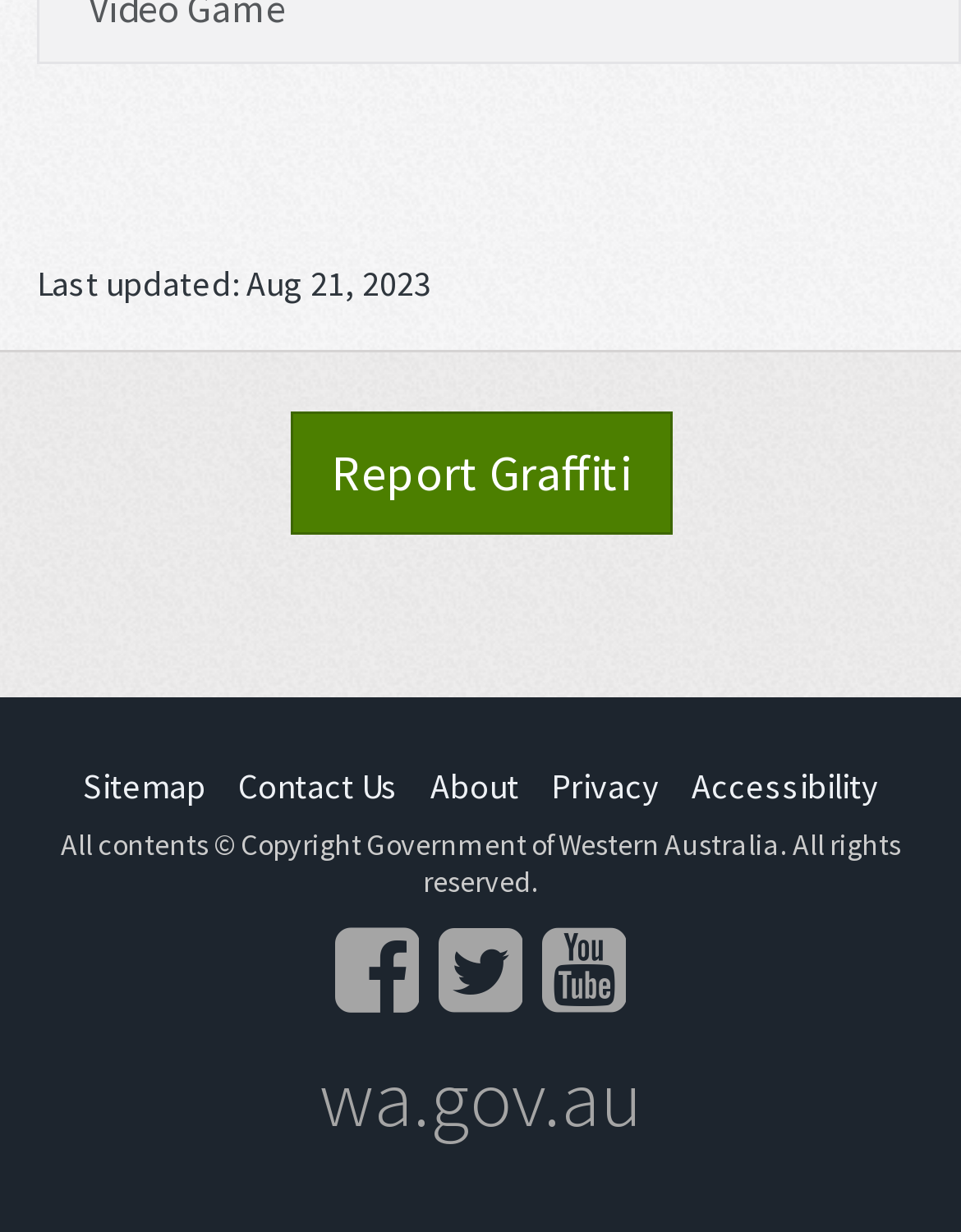Locate the bounding box coordinates of the region to be clicked to comply with the following instruction: "Visit the contact page". The coordinates must be four float numbers between 0 and 1, in the form [left, top, right, bottom].

None